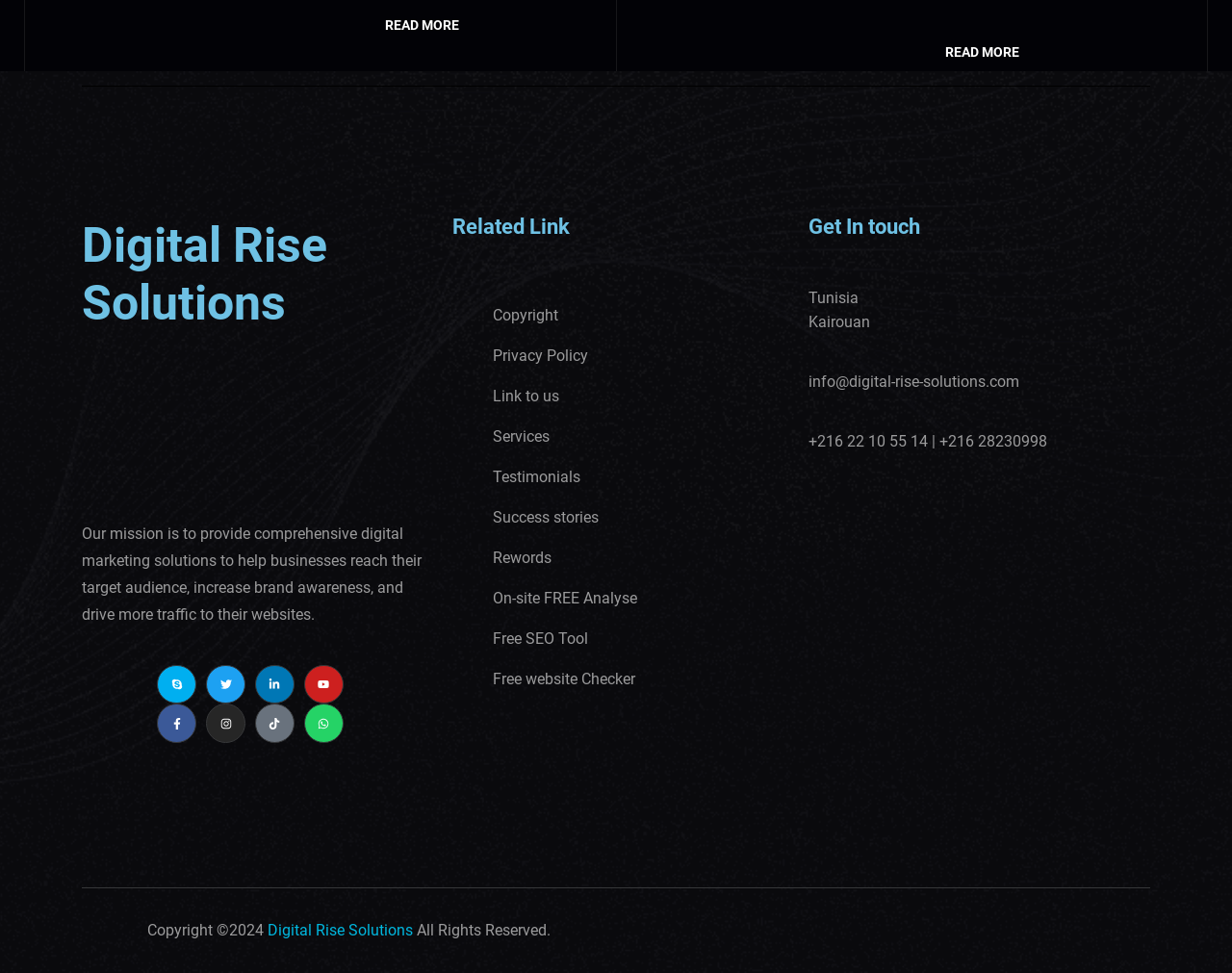Please identify the bounding box coordinates of the clickable area that will allow you to execute the instruction: "Get in touch with Digital Rise Solutions".

[0.656, 0.222, 0.922, 0.244]